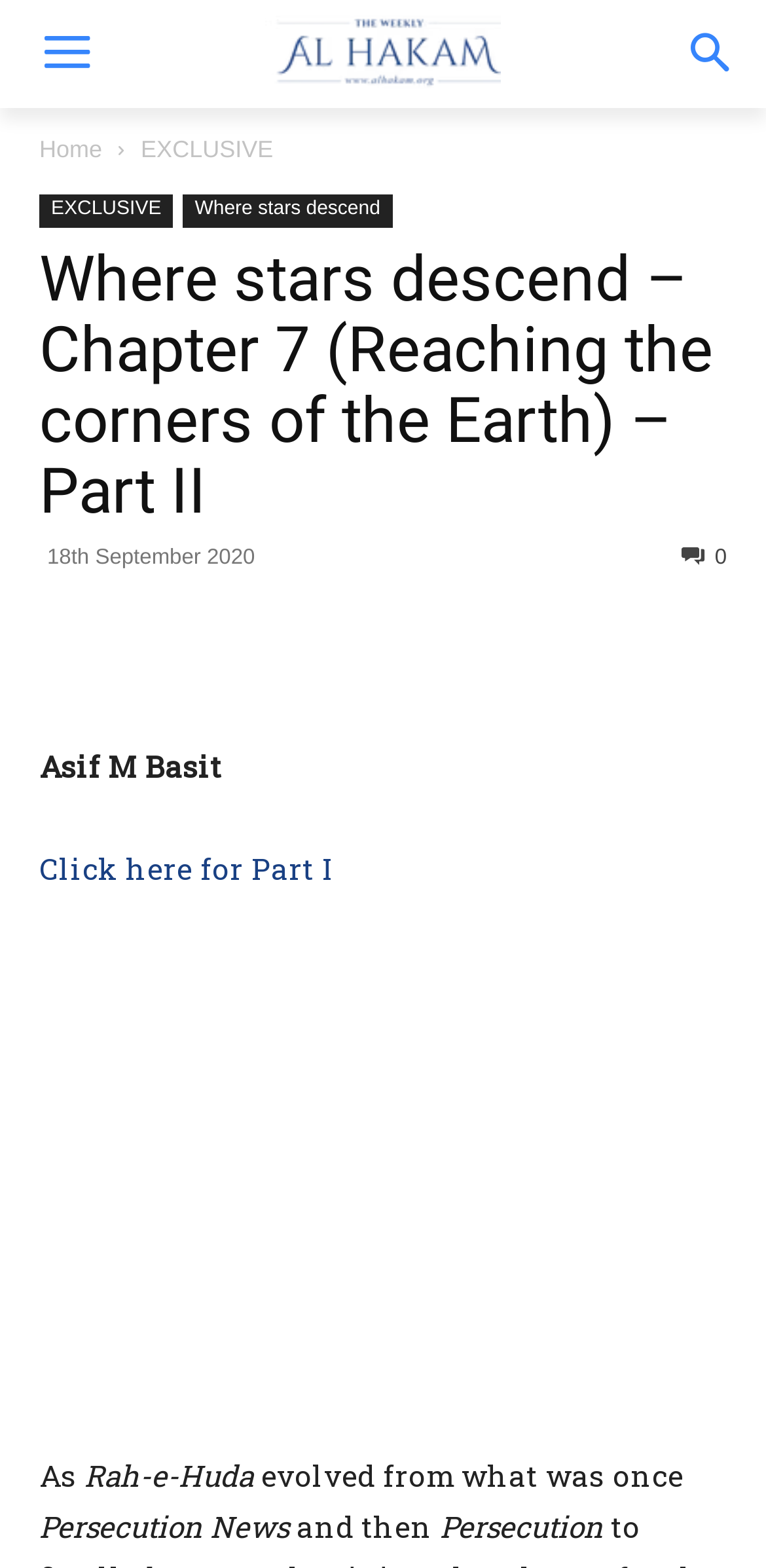Determine the bounding box for the UI element as described: "Click here for Part I". The coordinates should be represented as four float numbers between 0 and 1, formatted as [left, top, right, bottom].

[0.051, 0.541, 0.436, 0.566]